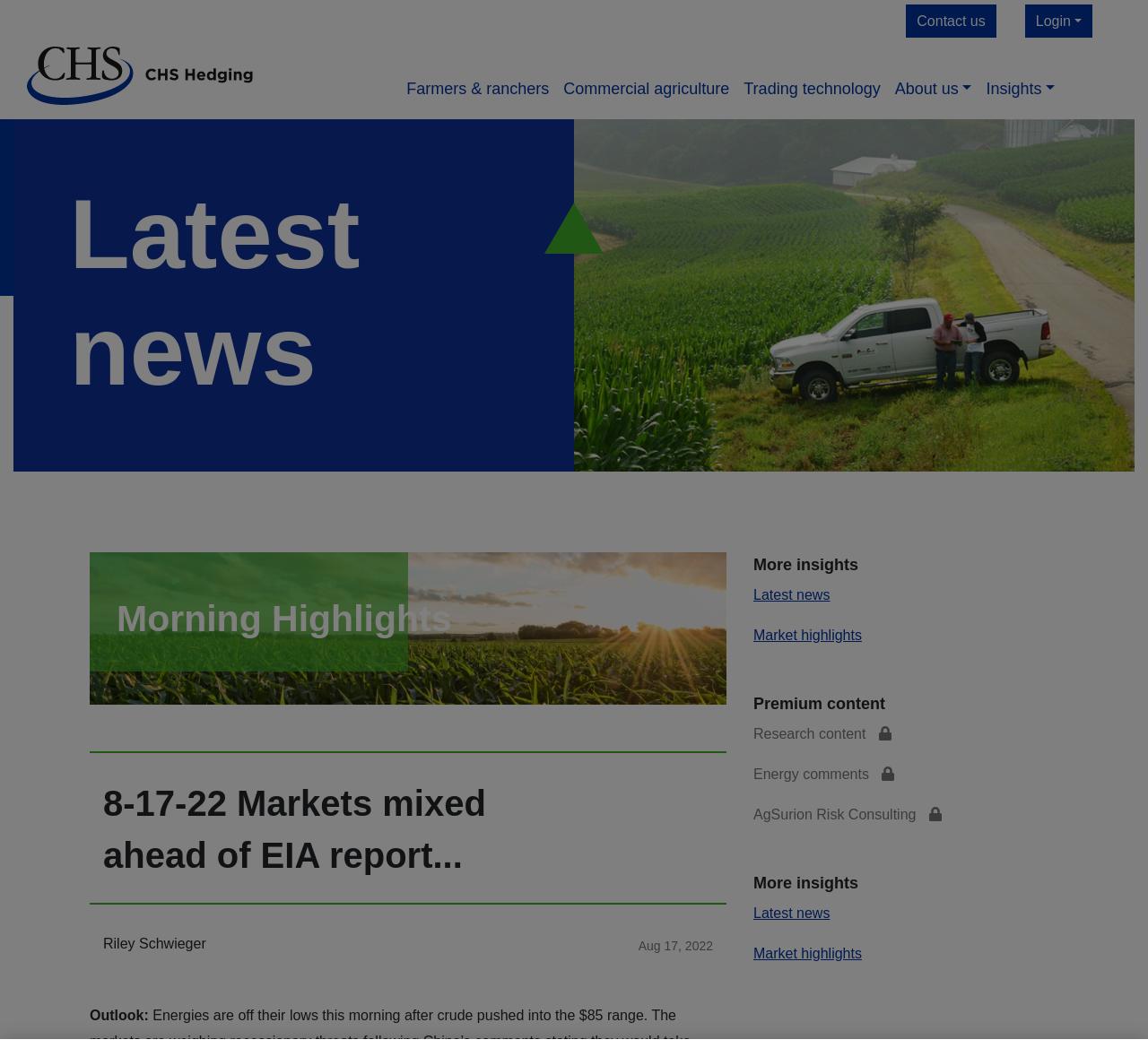Provide a comprehensive description of the webpage.

The webpage appears to be a news or information portal related to markets and agriculture. At the top, there is a logo on the left, accompanied by a "Contact us" link and a "Login" button on the right. Below the logo, there are several links to different sections, including "Farmers & ranchers", "Commercial agriculture", "Trading technology", "About us", and "Insights".

The main content of the page is divided into several sections. The first section is headed "Latest news" and features an image with the title "Morning Highlights". Below this image, there is a heading with the title "8-17-22 Markets mixed ahead of EIA report...", which is likely a news article or report. The article is attributed to "Riley Schwieger" and dated "Aug 17, 2022".

Following the article, there is a horizontal separator, and then a section headed "More insights". This section contains links to "Latest news", "Market highlights", and other related topics. Below this, there is another section headed "Premium content", which features links to research content, energy comments, and AgSurion Risk Consulting, all marked with an emphasis symbol.

Finally, there is another section headed "More insights" at the bottom, which contains links to "Latest news" and "Market highlights" again. Overall, the webpage appears to be a hub for market news and insights, with a focus on agriculture and related topics.